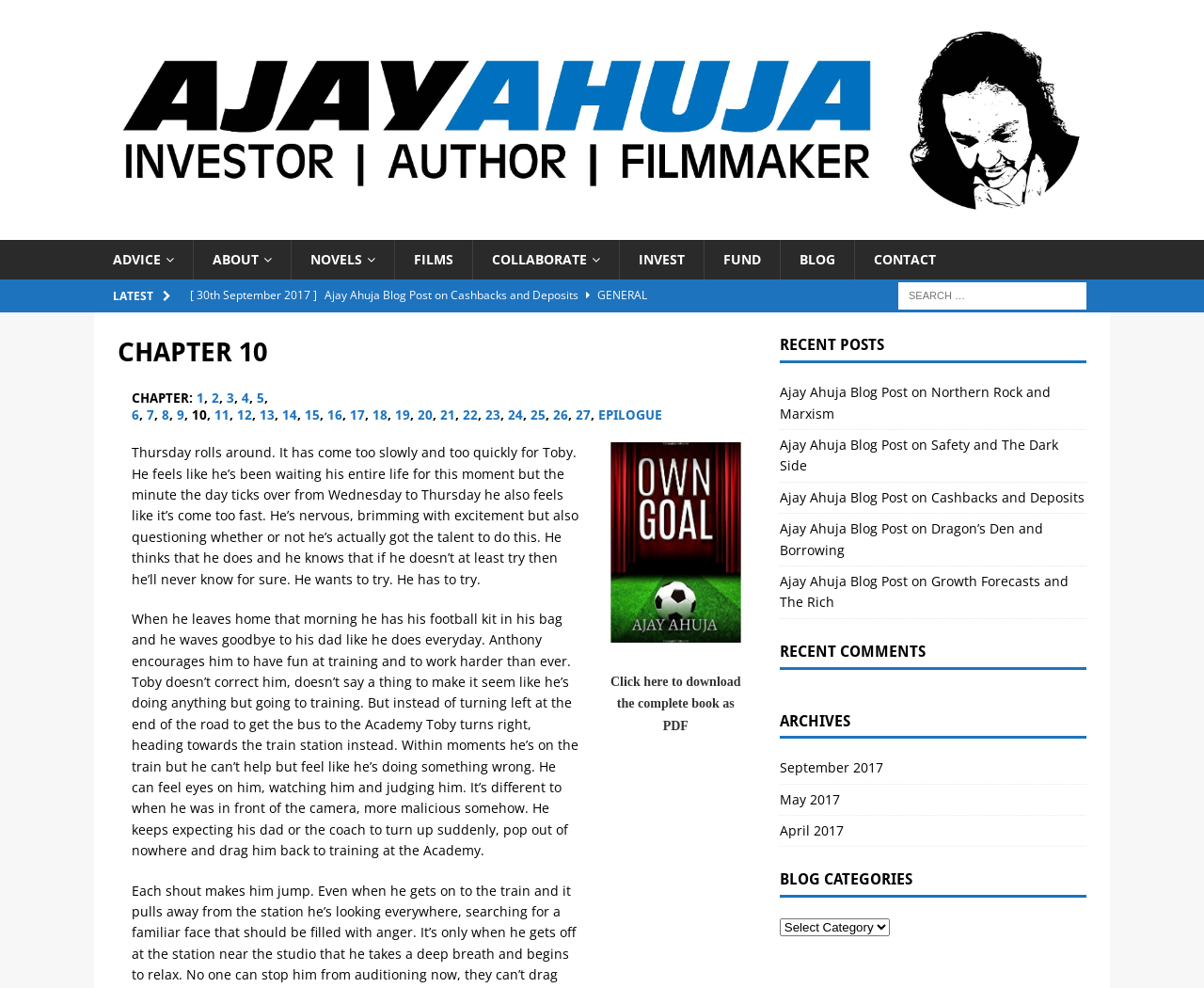How many recent posts are there?
From the details in the image, provide a complete and detailed answer to the question.

The number of recent posts can be found by counting the links in the 'RECENT POSTS' section, which are 5 in total.